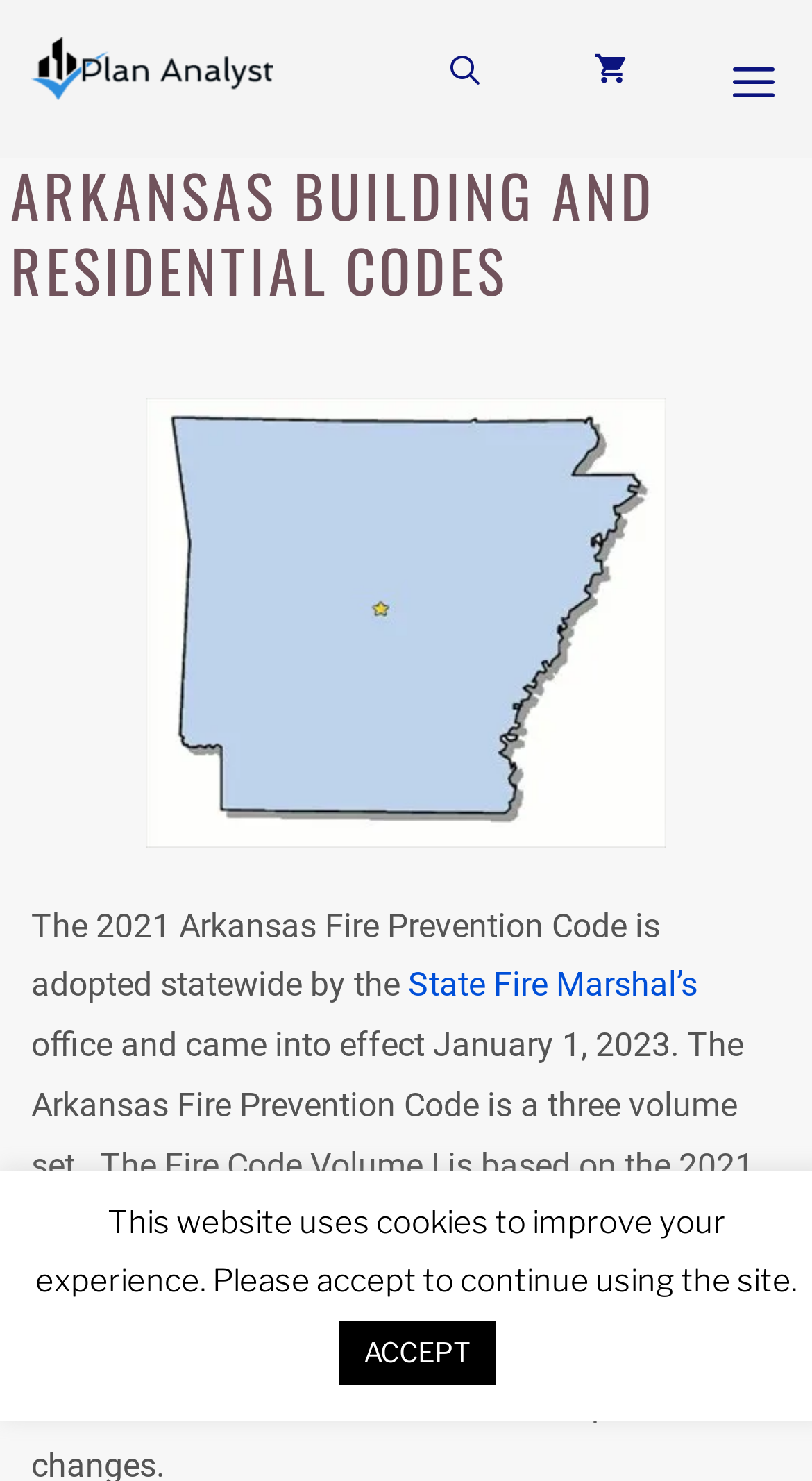Give a one-word or one-phrase response to the question: 
What is the basis of Volume I of the Fire Code?

2021 International Fire Code